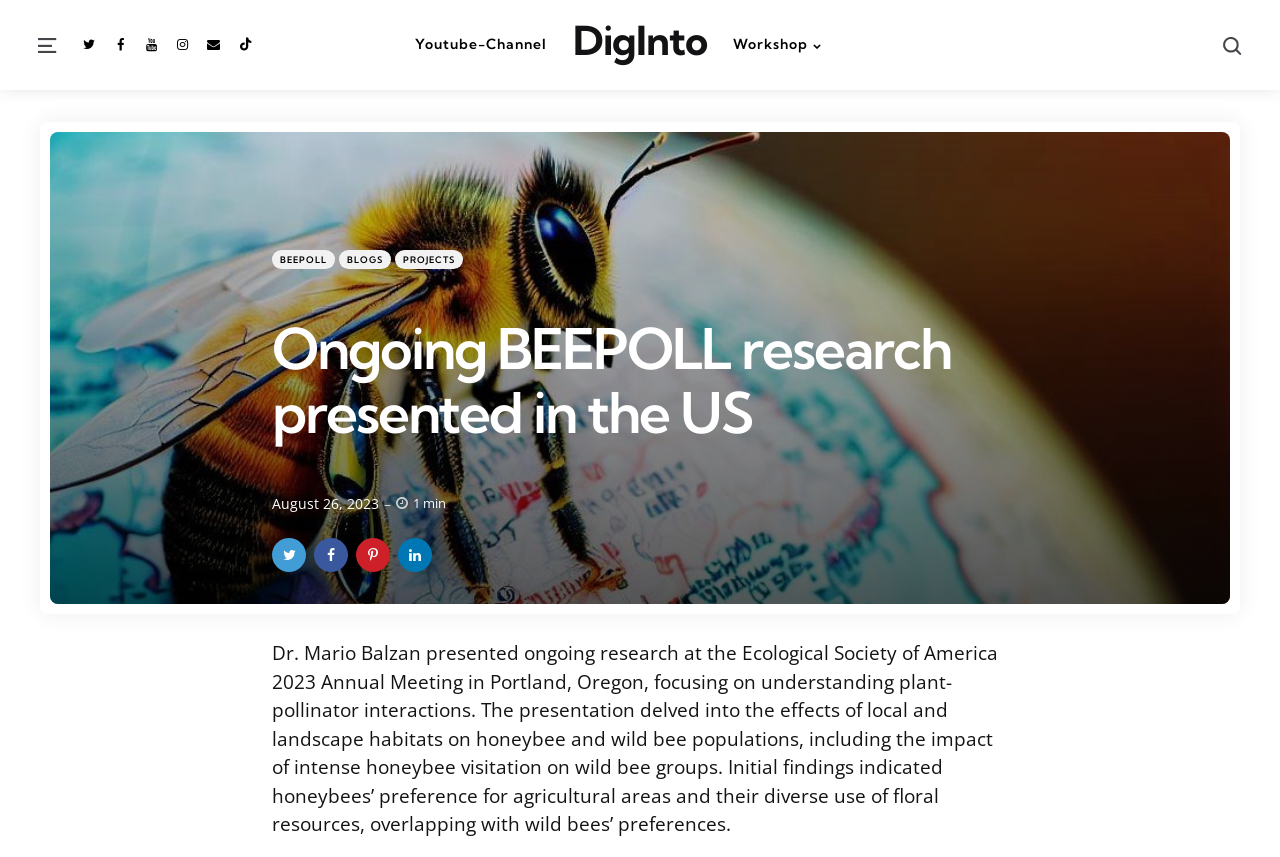Answer the question below in one word or phrase:
Where was the research presented?

Portland, Oregon